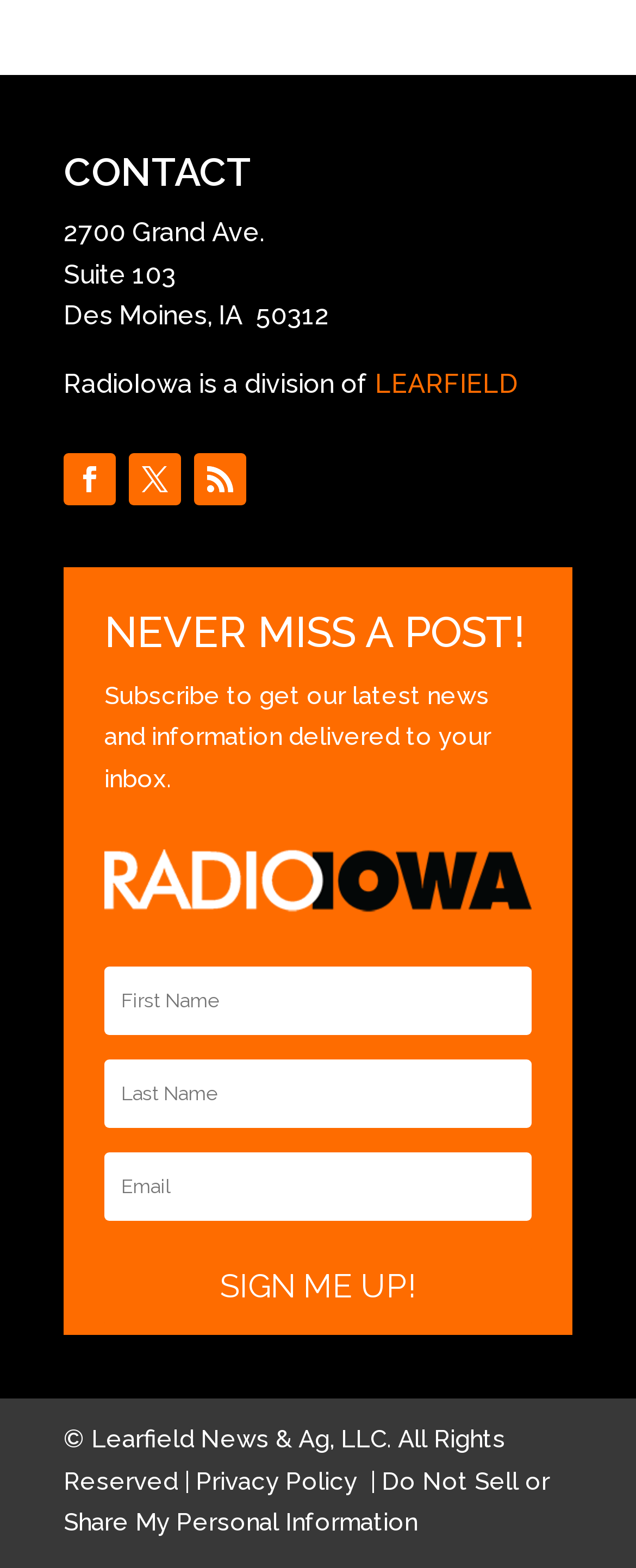Please mark the clickable region by giving the bounding box coordinates needed to complete this instruction: "Click the Privacy Policy link".

[0.308, 0.935, 0.572, 0.954]